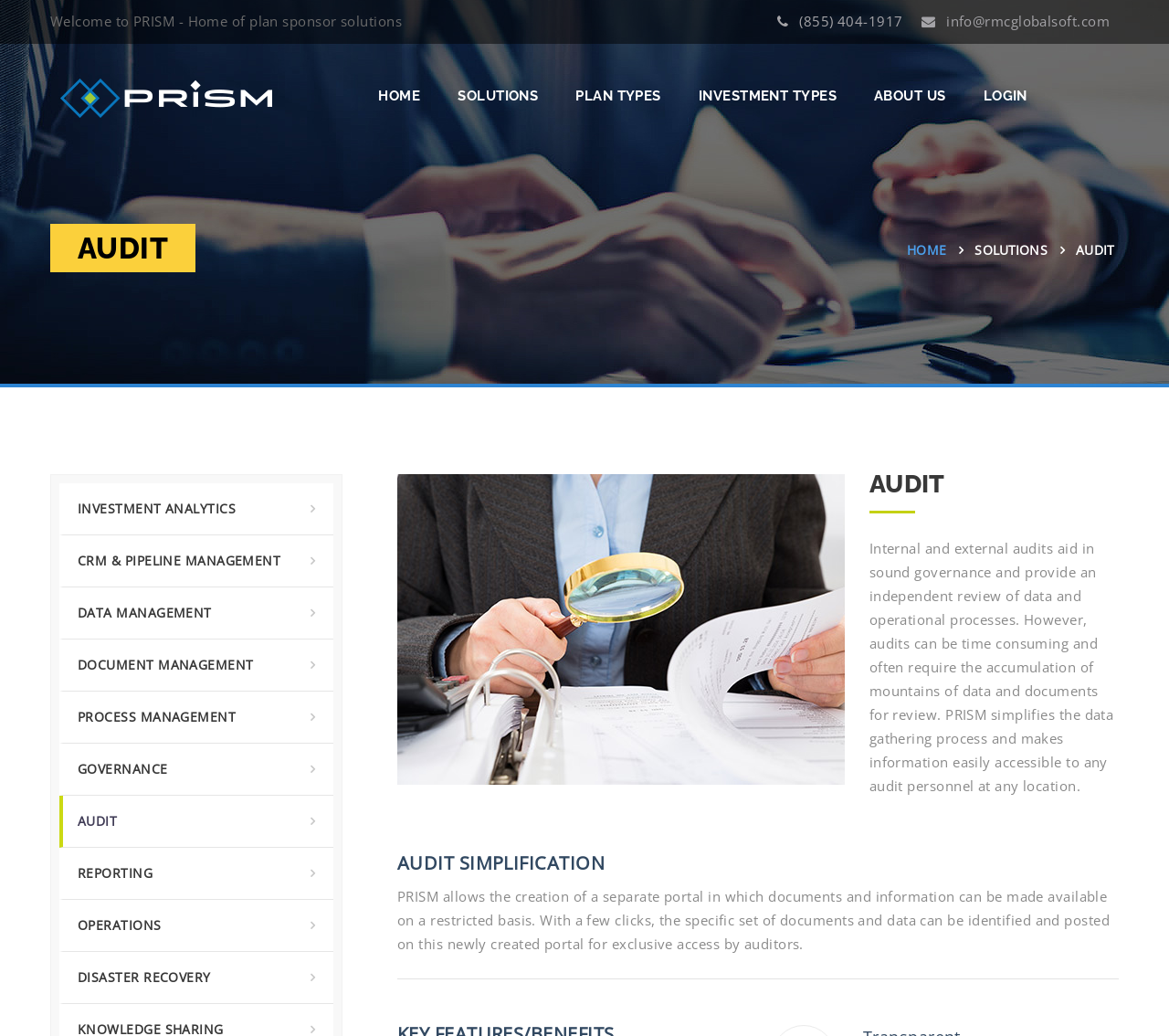Specify the bounding box coordinates of the area to click in order to follow the given instruction: "Call the phone number."

[0.684, 0.011, 0.772, 0.029]